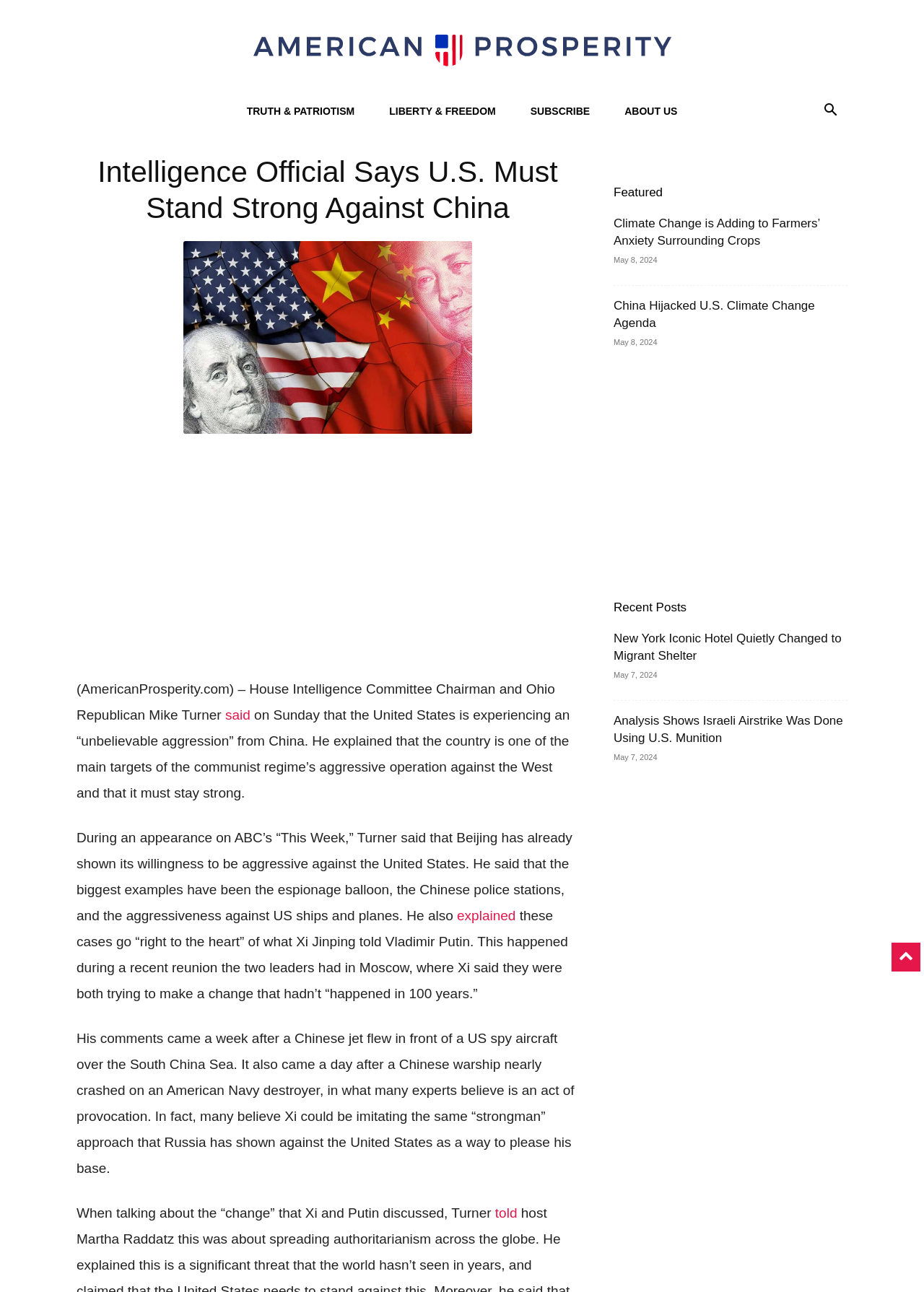Give a one-word or one-phrase response to the question: 
What is the name of the website?

American Prosperity